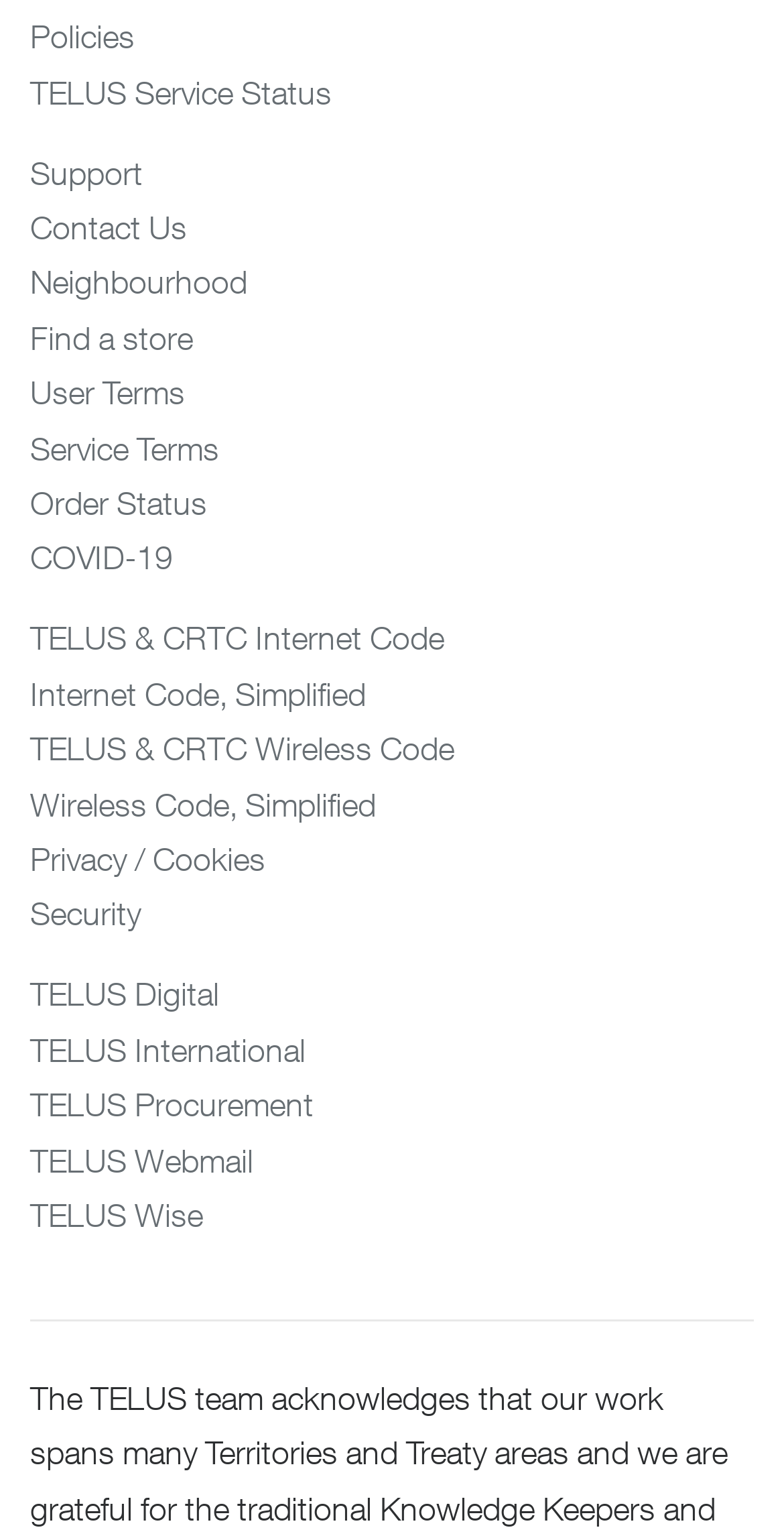Pinpoint the bounding box coordinates of the area that must be clicked to complete this instruction: "Find a store".

[0.038, 0.208, 0.246, 0.231]